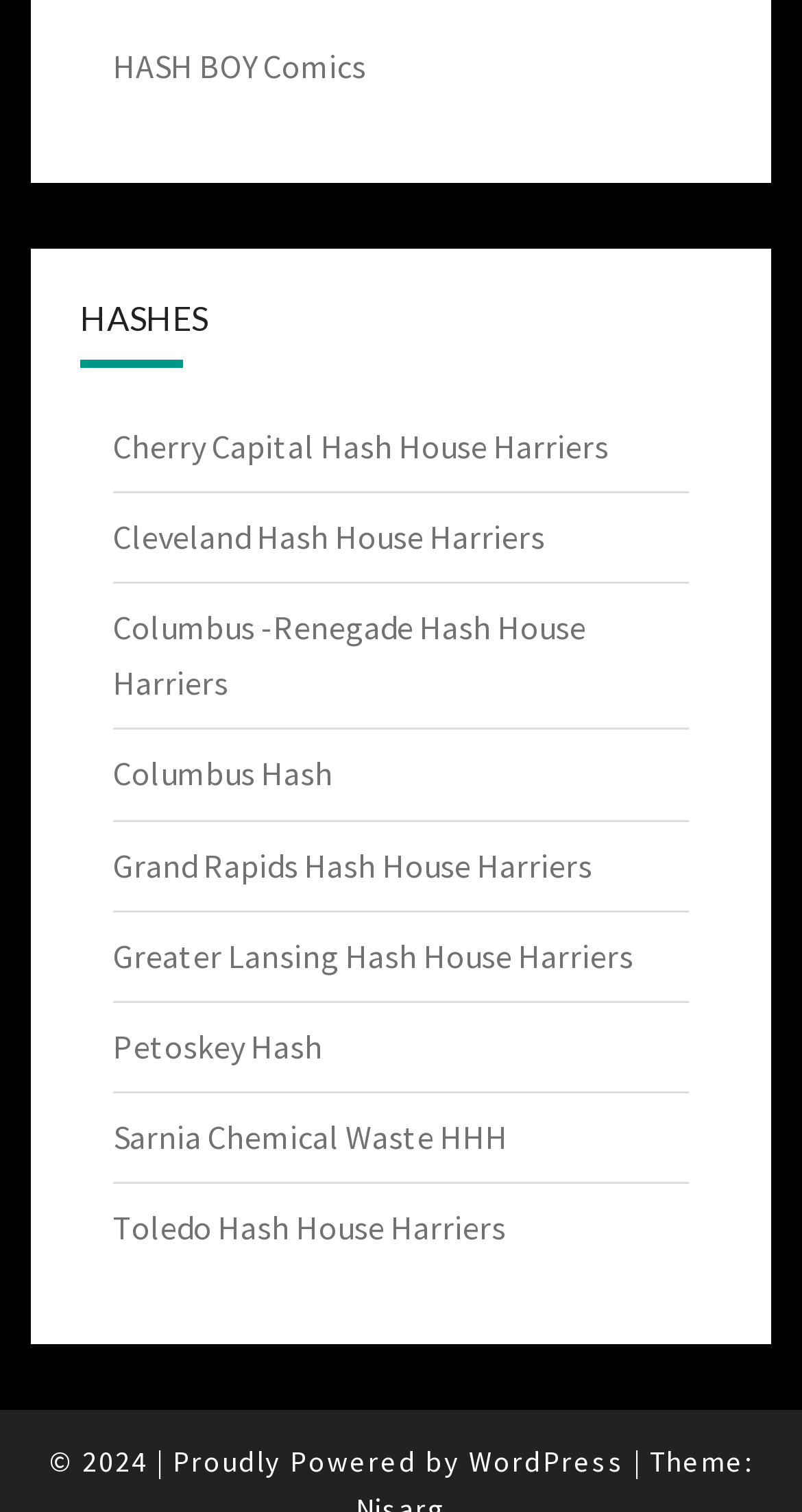What is the year of the copyright? Analyze the screenshot and reply with just one word or a short phrase.

2024